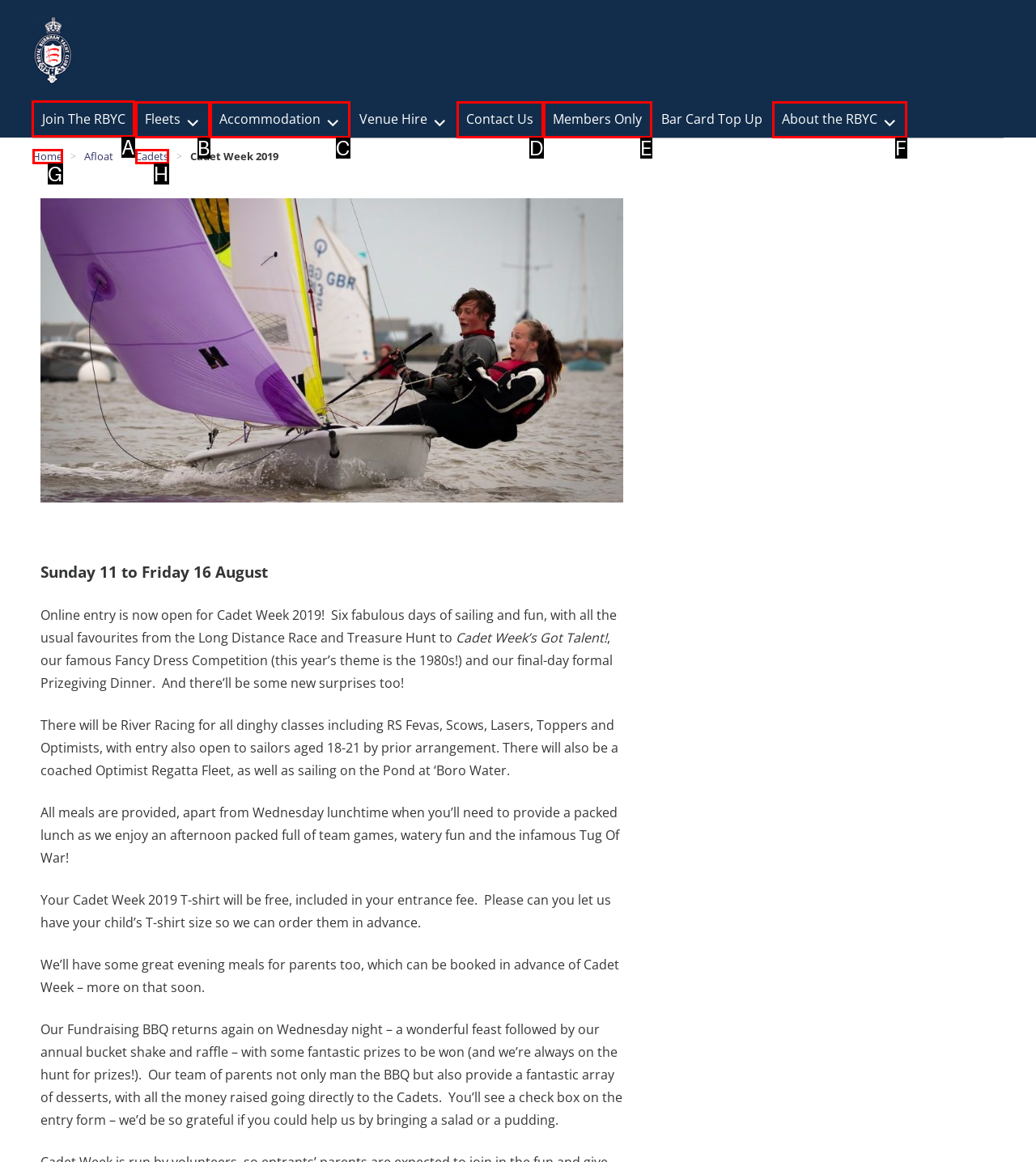From the given options, indicate the letter that corresponds to the action needed to complete this task: Click on Join The RBYC. Respond with only the letter.

A